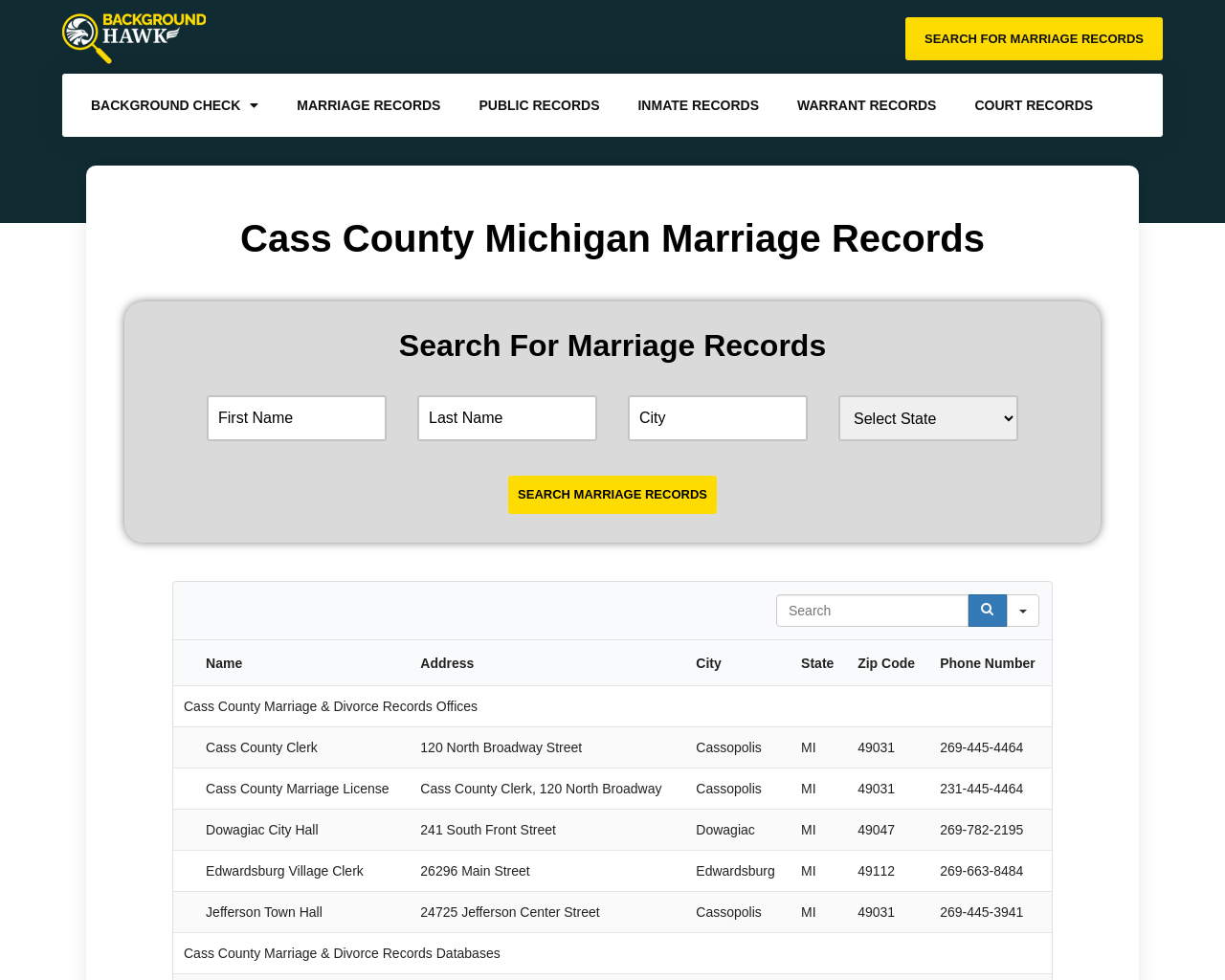Find the bounding box coordinates of the clickable area required to complete the following action: "Search in table".

[0.634, 0.606, 0.791, 0.639]